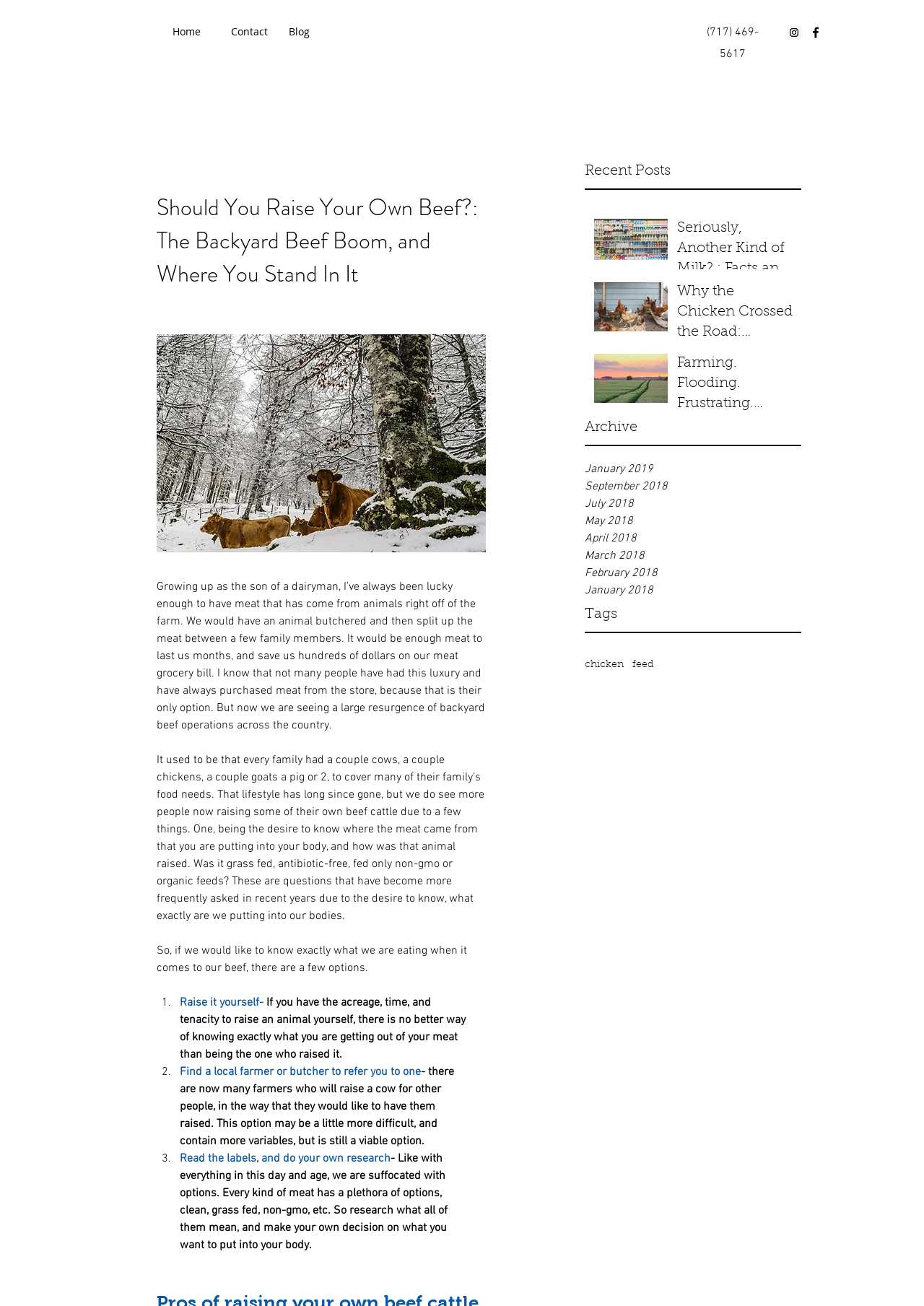Provide a short answer using a single word or phrase for the following question: 
How many social media links are there in the social bar?

2